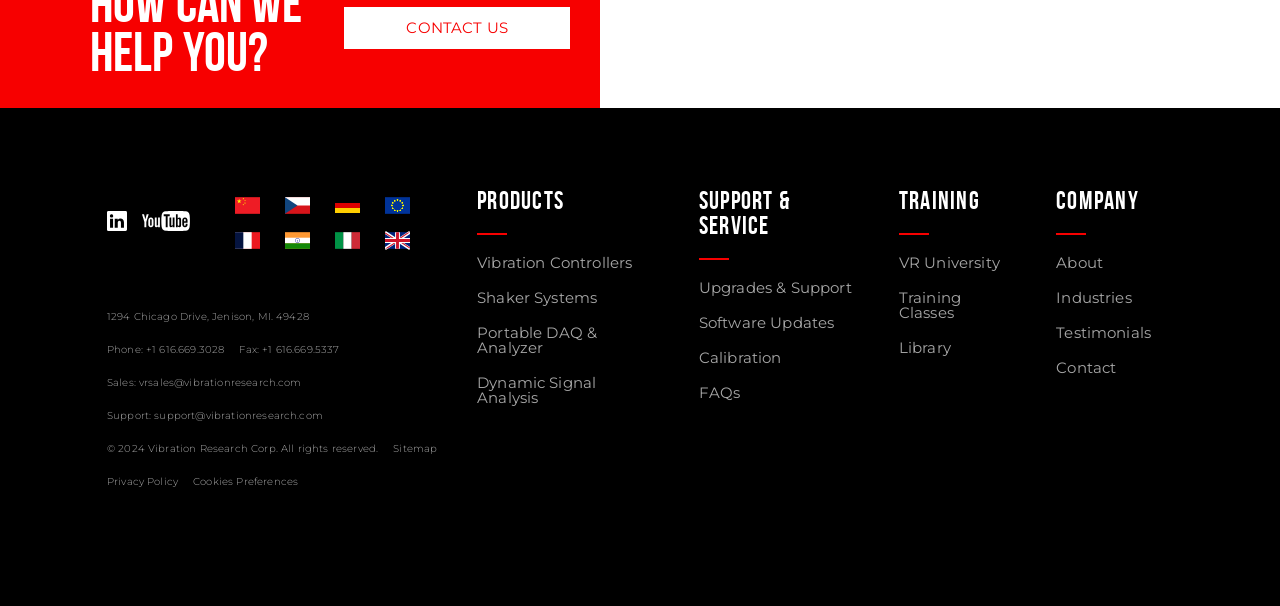Respond to the question below with a single word or phrase:
How many social media links are there?

2